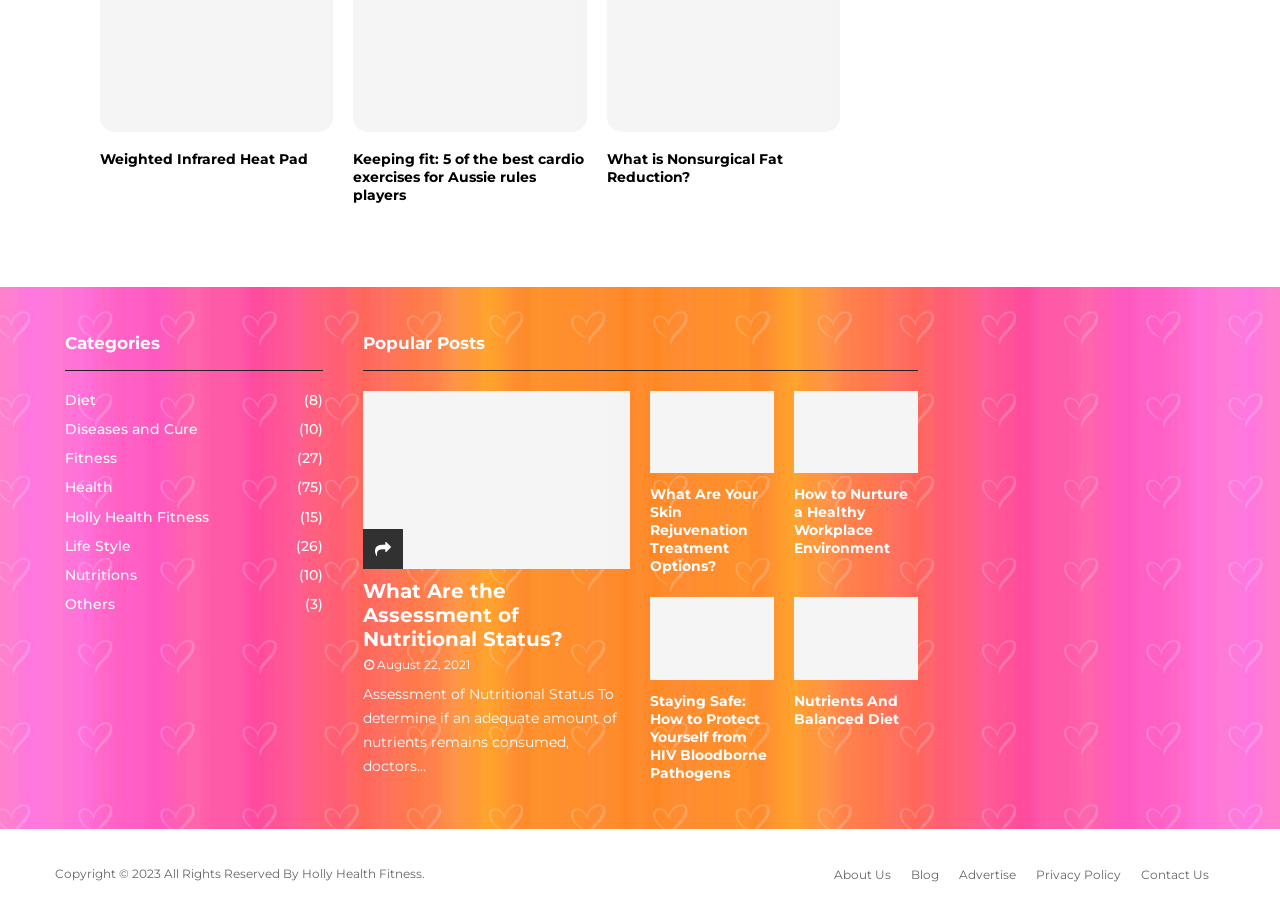Bounding box coordinates are specified in the format (top-left x, top-left y, bottom-right x, bottom-right y). All values are floating point numbers bounded between 0 and 1. Please provide the bounding box coordinate of the region this sentence describes: Holly Health Fitness

[0.236, 0.943, 0.33, 0.959]